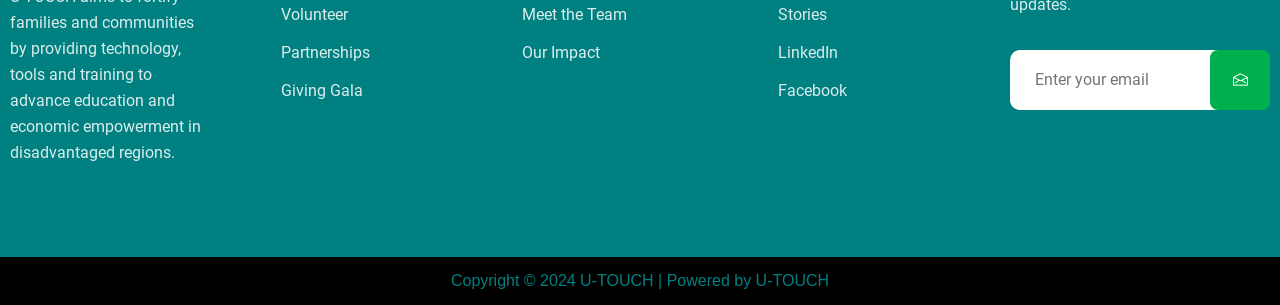Please determine the bounding box coordinates of the element to click in order to execute the following instruction: "Explore journals". The coordinates should be four float numbers between 0 and 1, specified as [left, top, right, bottom].

None